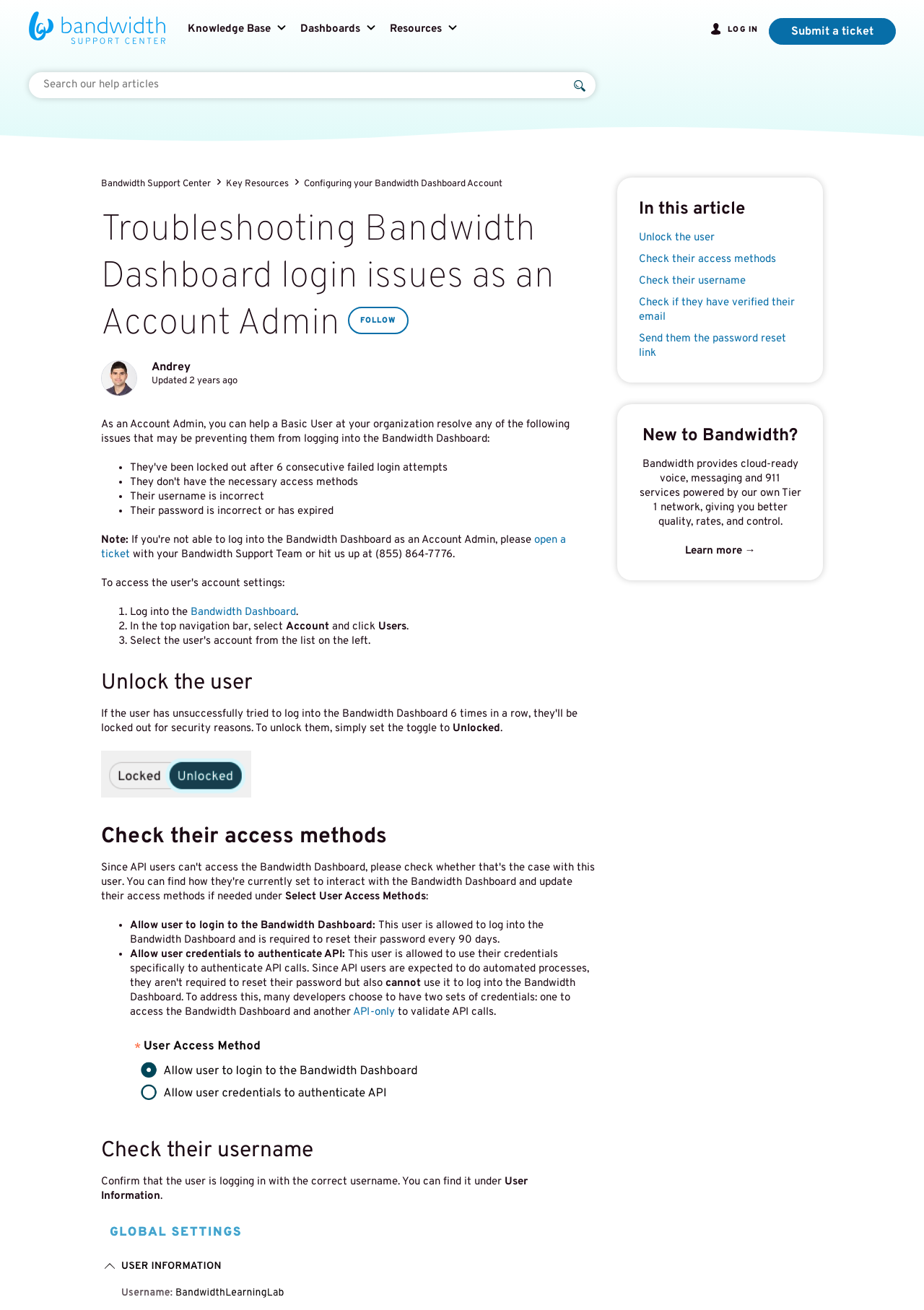Please identify the bounding box coordinates of the clickable area that will allow you to execute the instruction: "Open a ticket".

[0.109, 0.407, 0.612, 0.429]